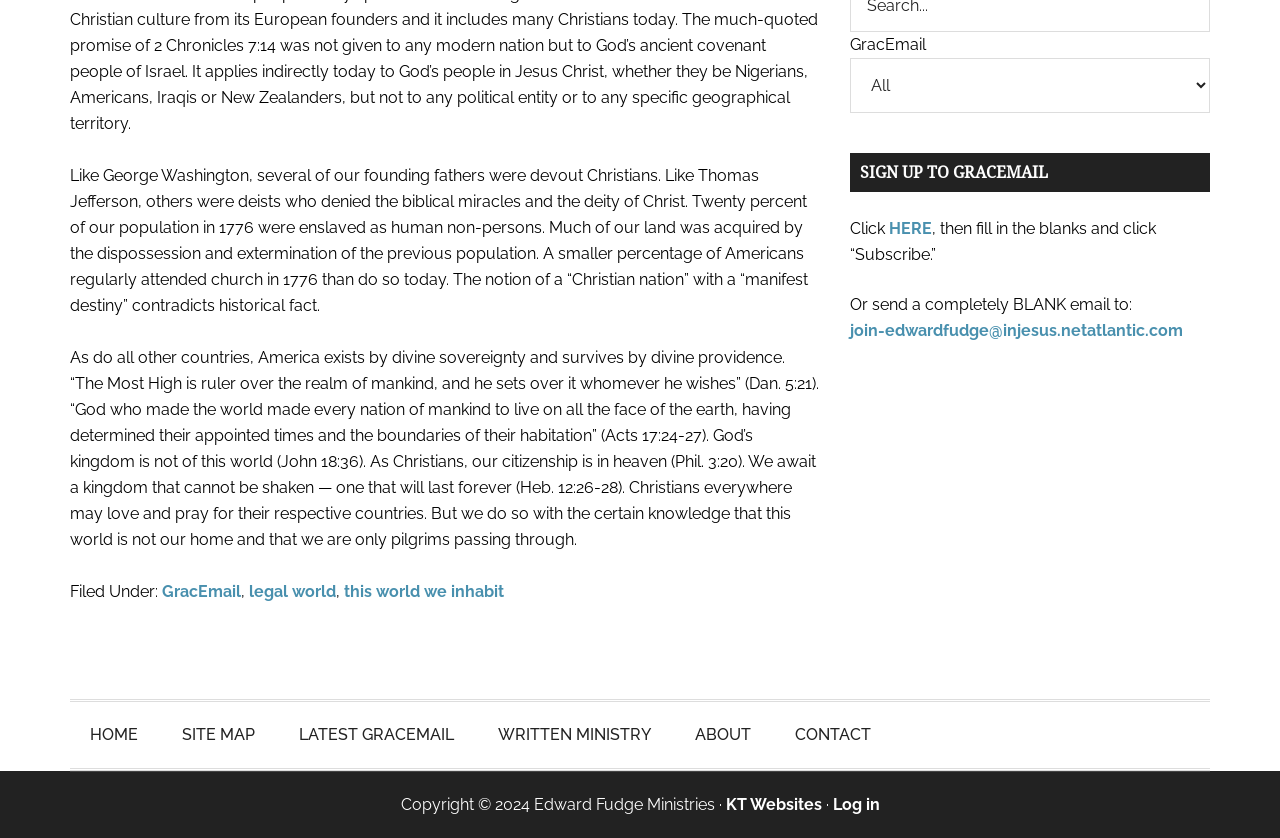Locate the UI element described by KT Websites in the provided webpage screenshot. Return the bounding box coordinates in the format (top-left x, top-left y, bottom-right x, bottom-right y), ensuring all values are between 0 and 1.

[0.567, 0.949, 0.642, 0.971]